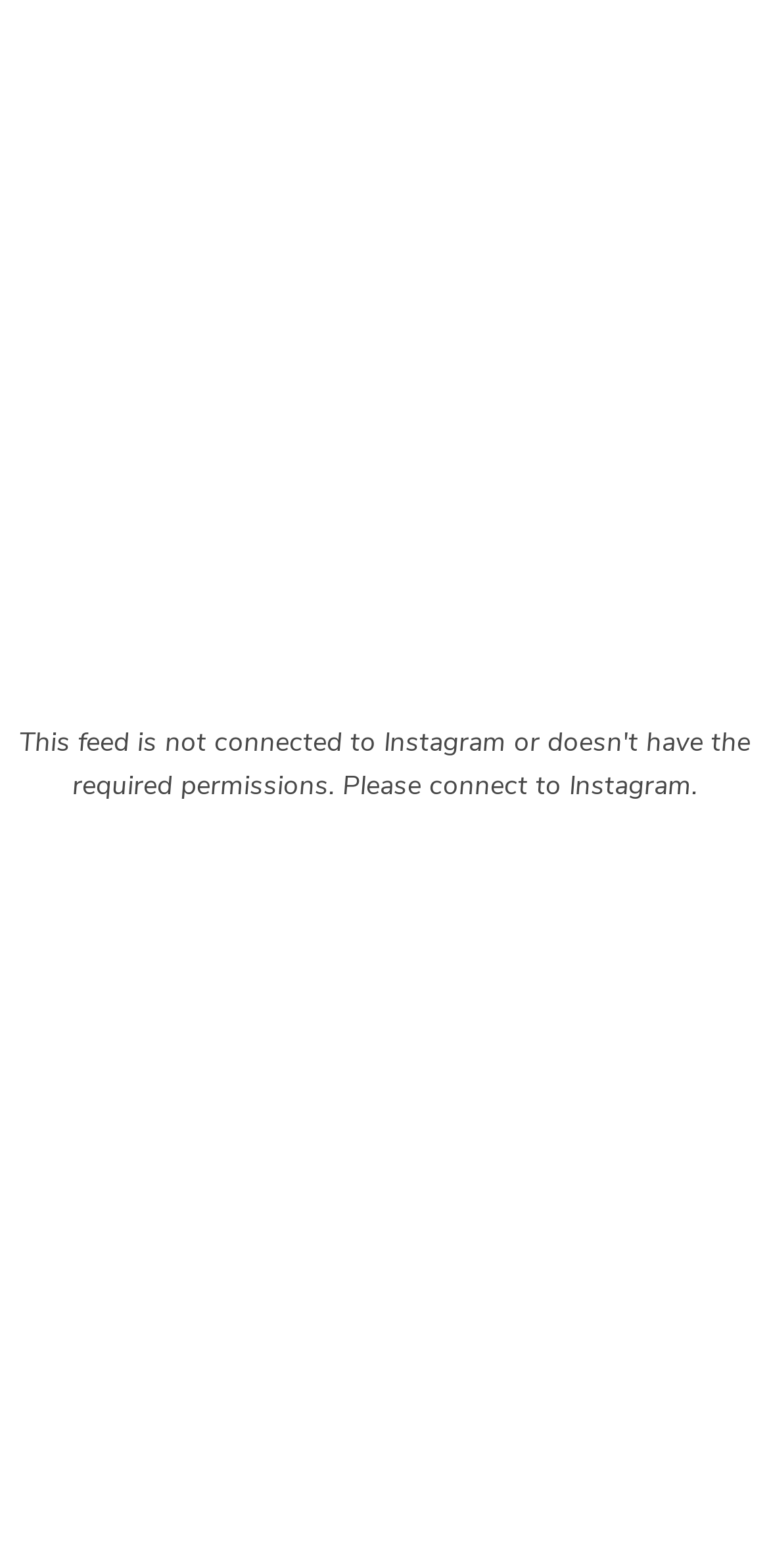Give a one-word or short-phrase answer to the following question: 
How many main sections are there?

3